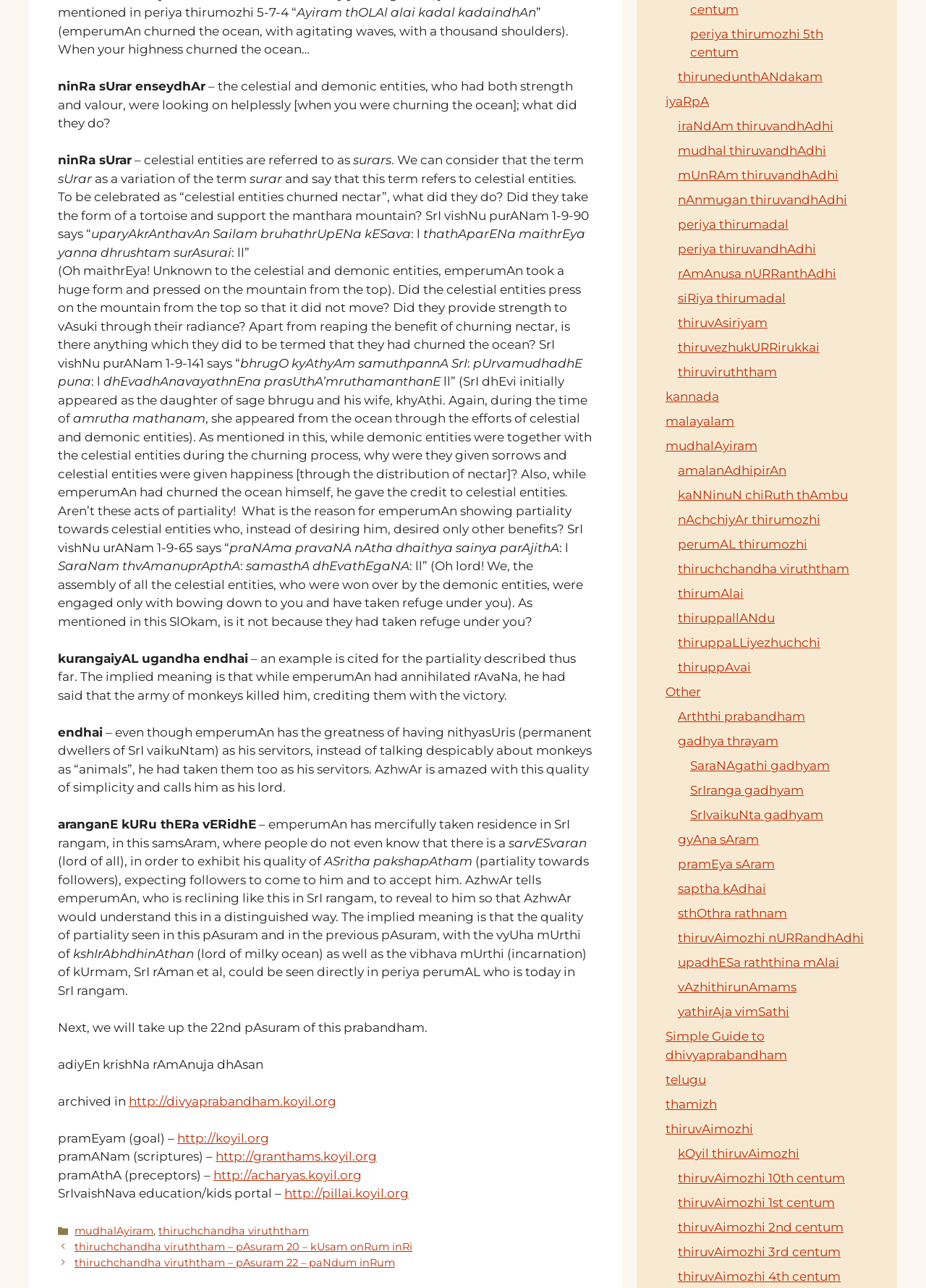Find the bounding box coordinates of the area to click in order to follow the instruction: "Visit the website for SrIvaishNava education and kids portal".

[0.307, 0.921, 0.441, 0.932]